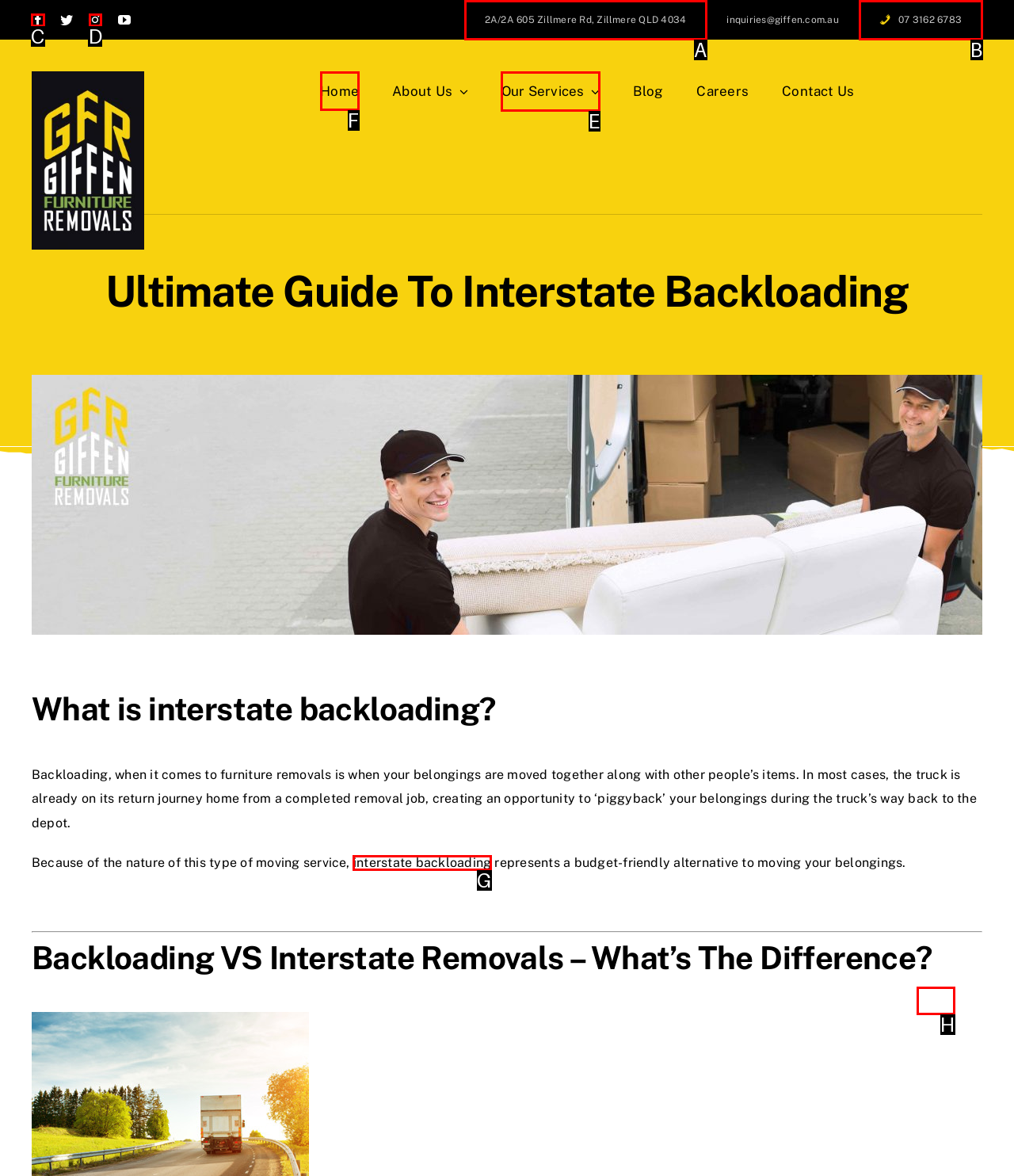Which lettered option should be clicked to achieve the task: Navigate to Home page? Choose from the given choices.

F